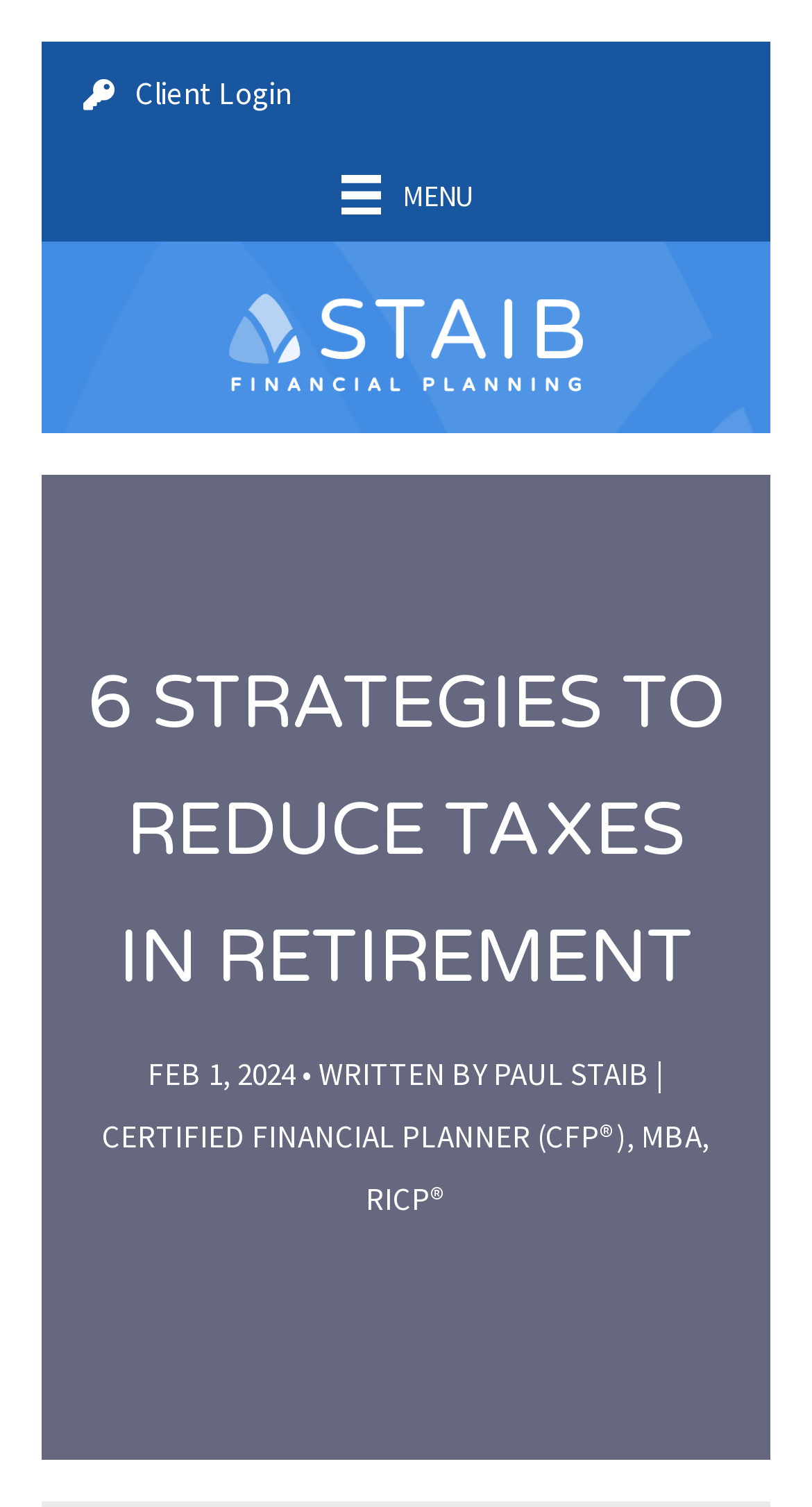Locate the bounding box coordinates for the element described below: "Menu". The coordinates must be four float values between 0 and 1, formatted as [left, top, right, bottom].

[0.399, 0.097, 0.601, 0.16]